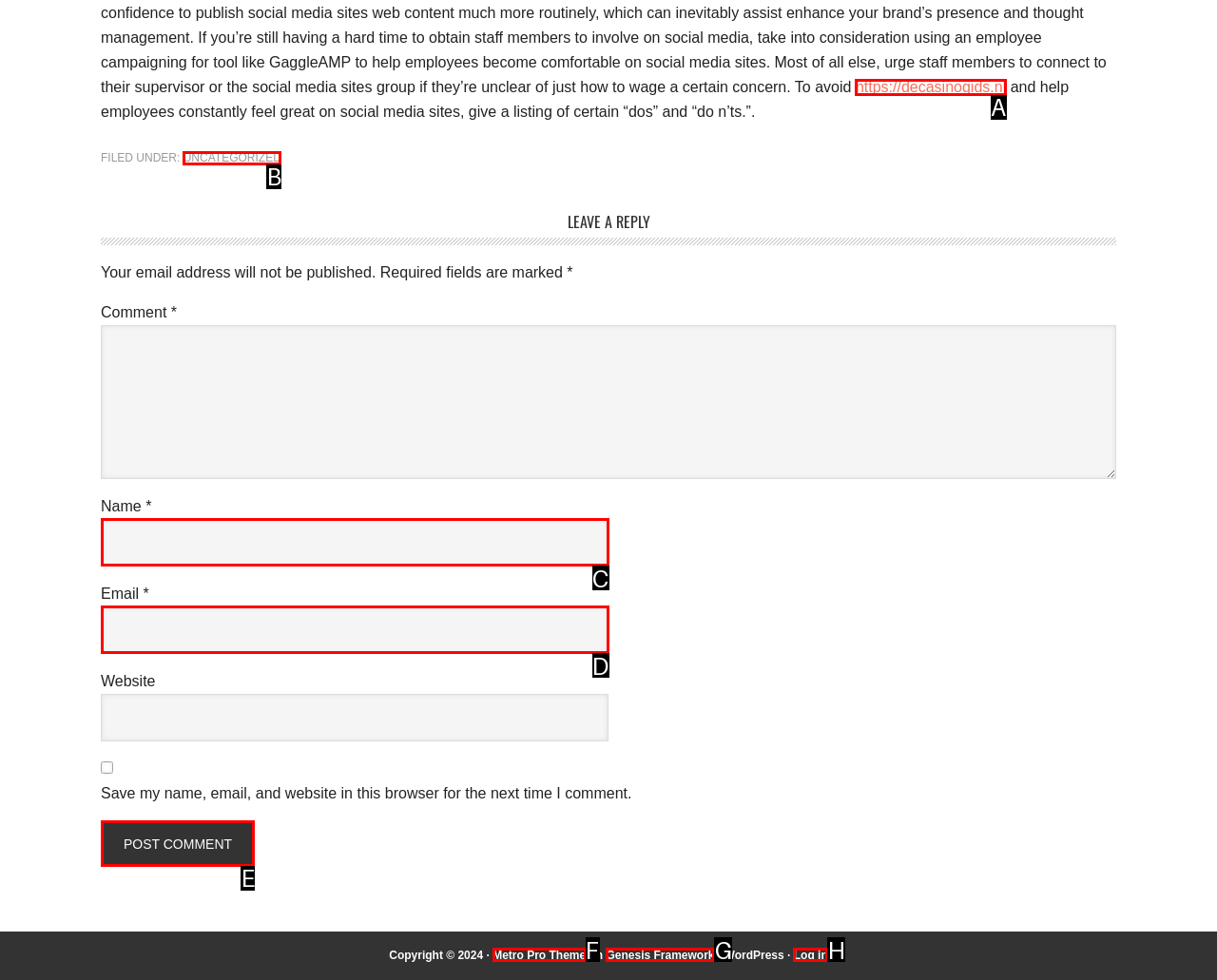Select the letter of the UI element you need to click to complete this task: post comment.

E